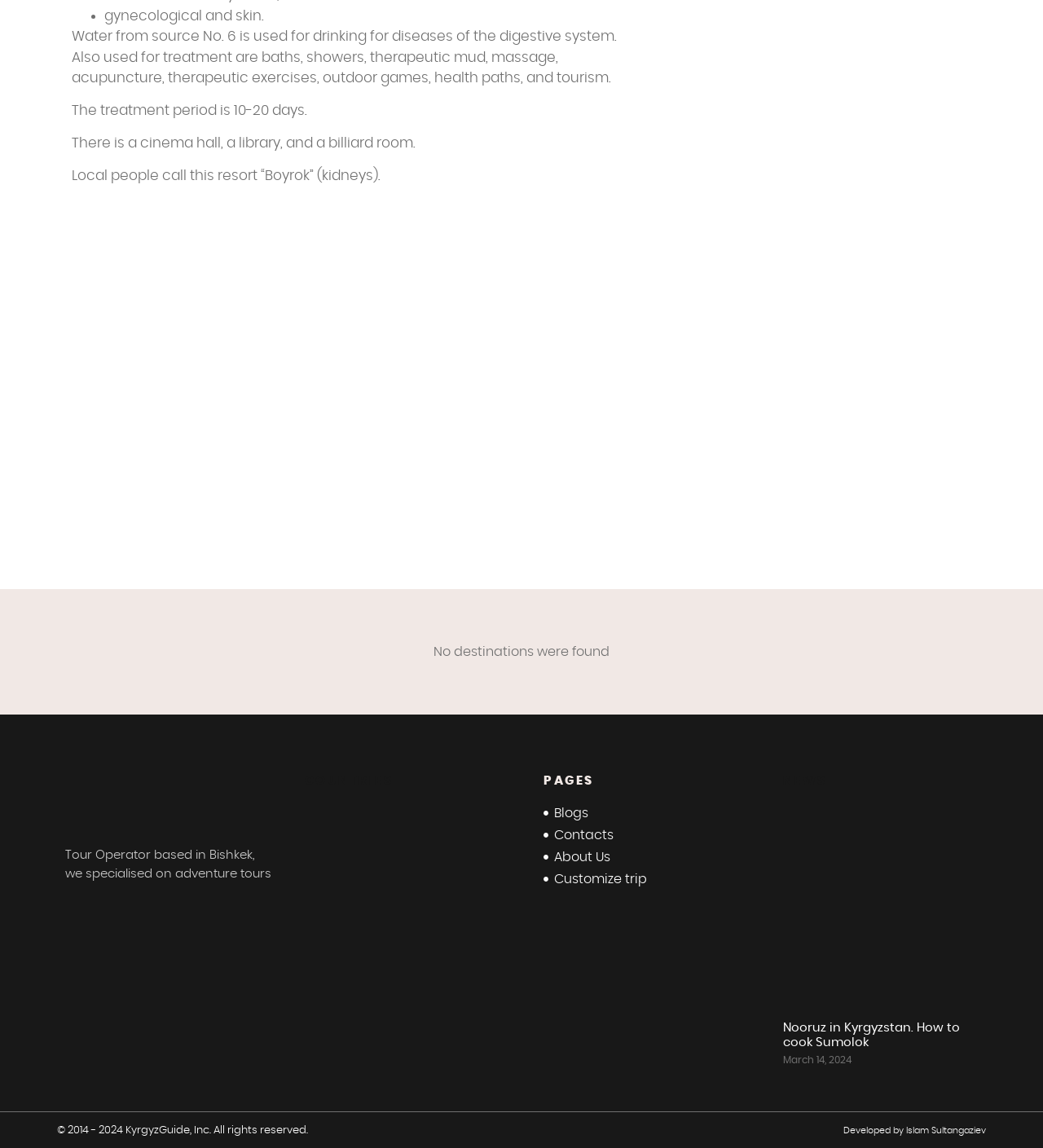Give a concise answer of one word or phrase to the question: 
What is the location of the cinema hall?

The resort